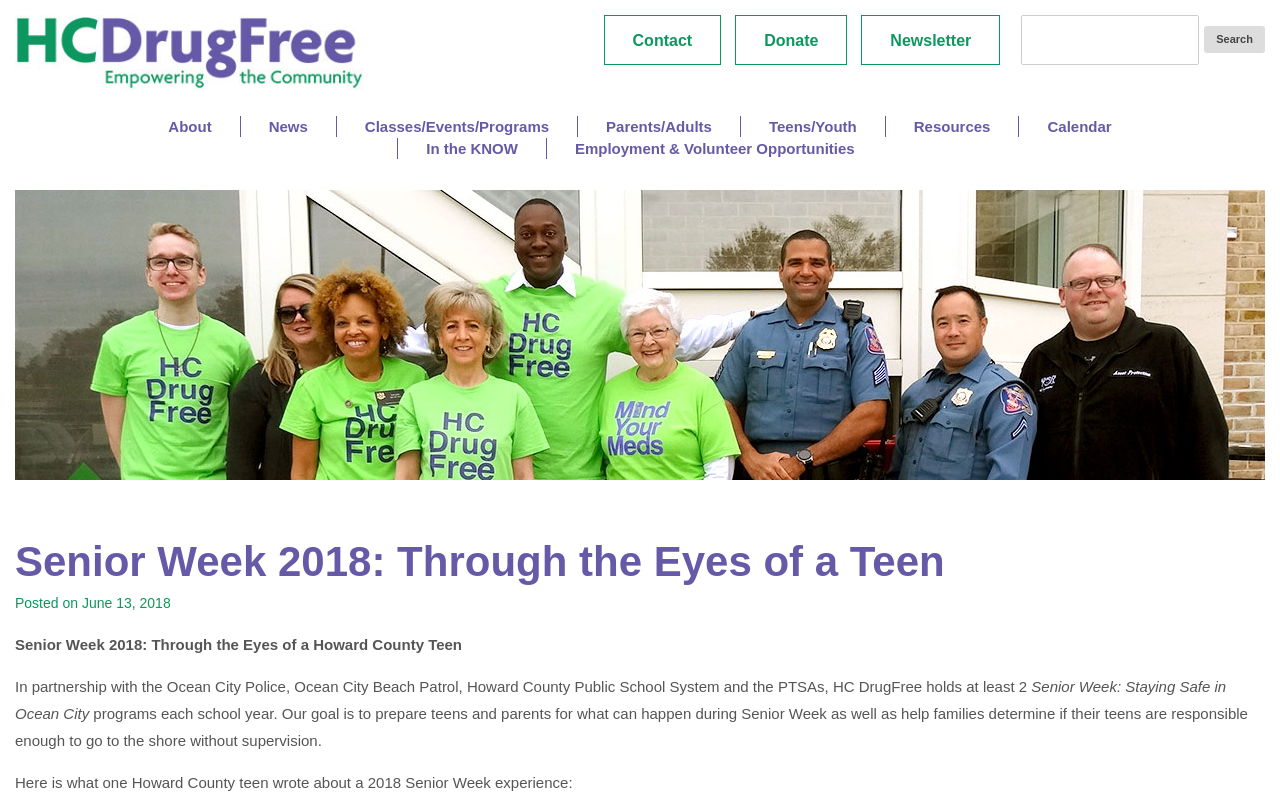What is the date of the article?
Examine the image closely and answer the question with as much detail as possible.

I found the answer by looking at the time element in the article, which says 'June 13, 2018'. This suggests that the date of the article is June 13, 2018.